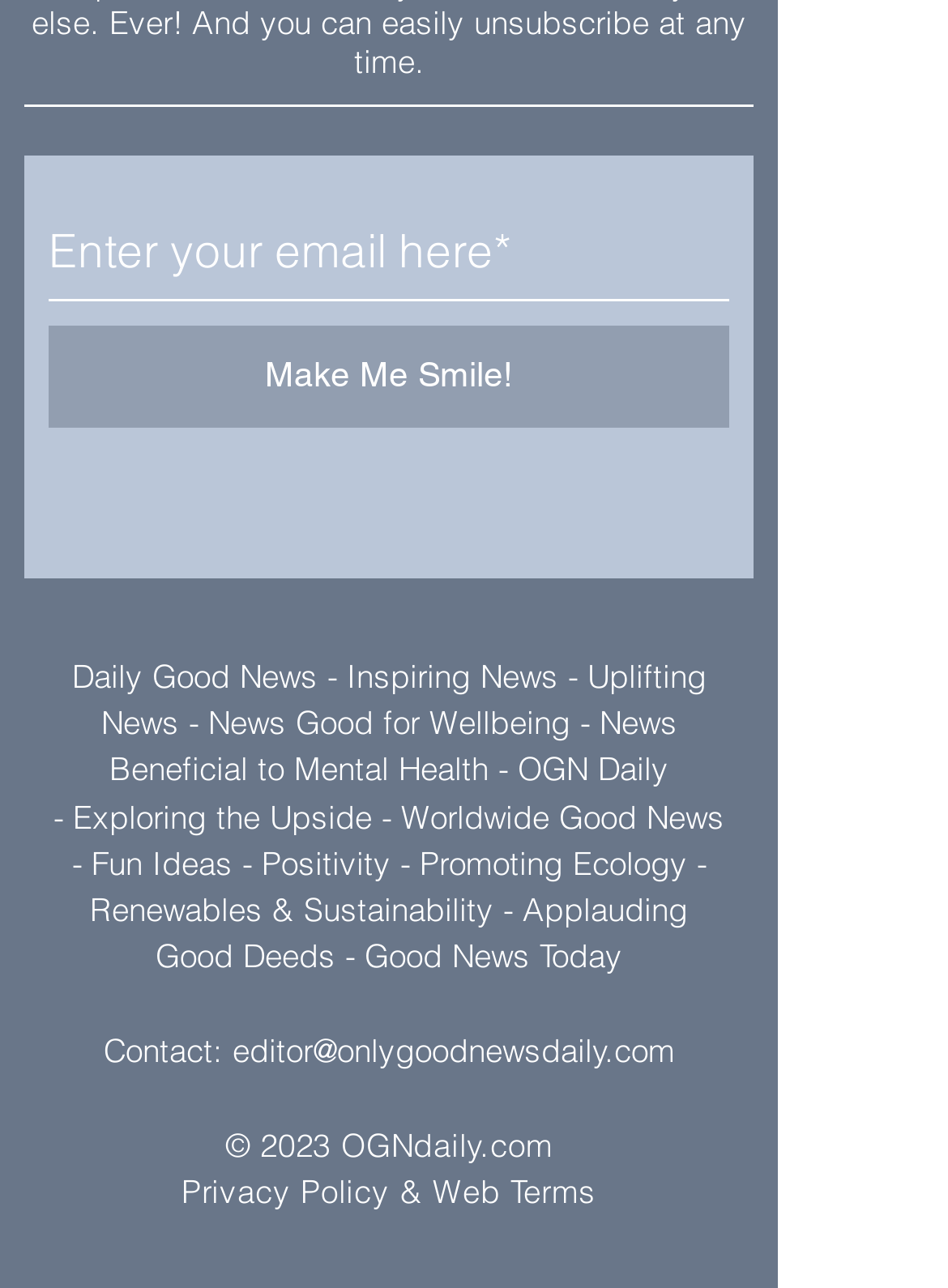Determine the coordinates of the bounding box for the clickable area needed to execute this instruction: "Click Make Me Smile button".

[0.051, 0.253, 0.769, 0.332]